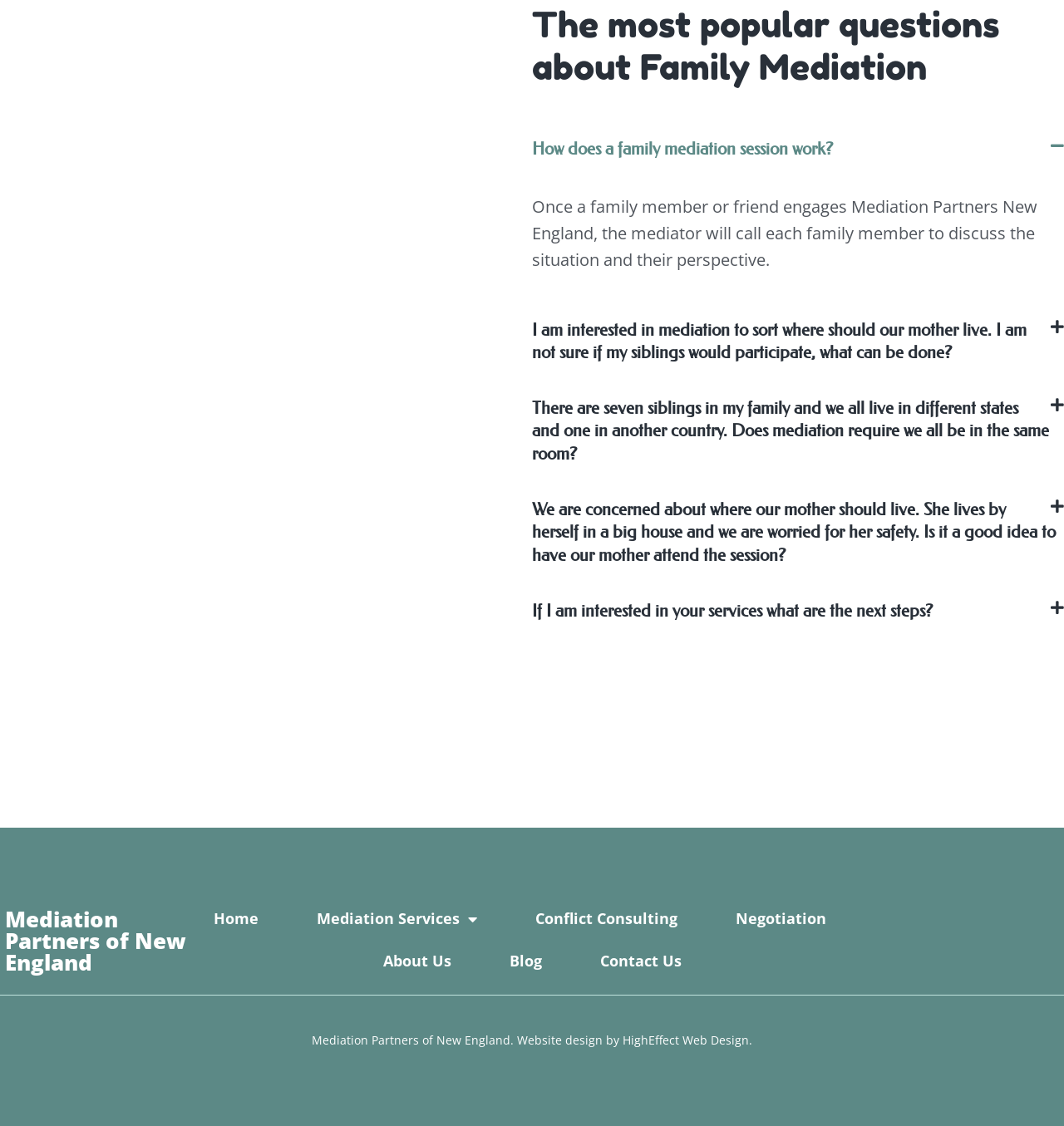What is the concern of the family members in one of the questions?
Provide a detailed answer to the question using information from the image.

One of the questions mentions 'We are concerned about where our mother should live. She lives by herself in a big house and we are worried for her safety. Is it a good idea to have our mother attend the session?' which indicates that the family members are concerned about their mother's safety.